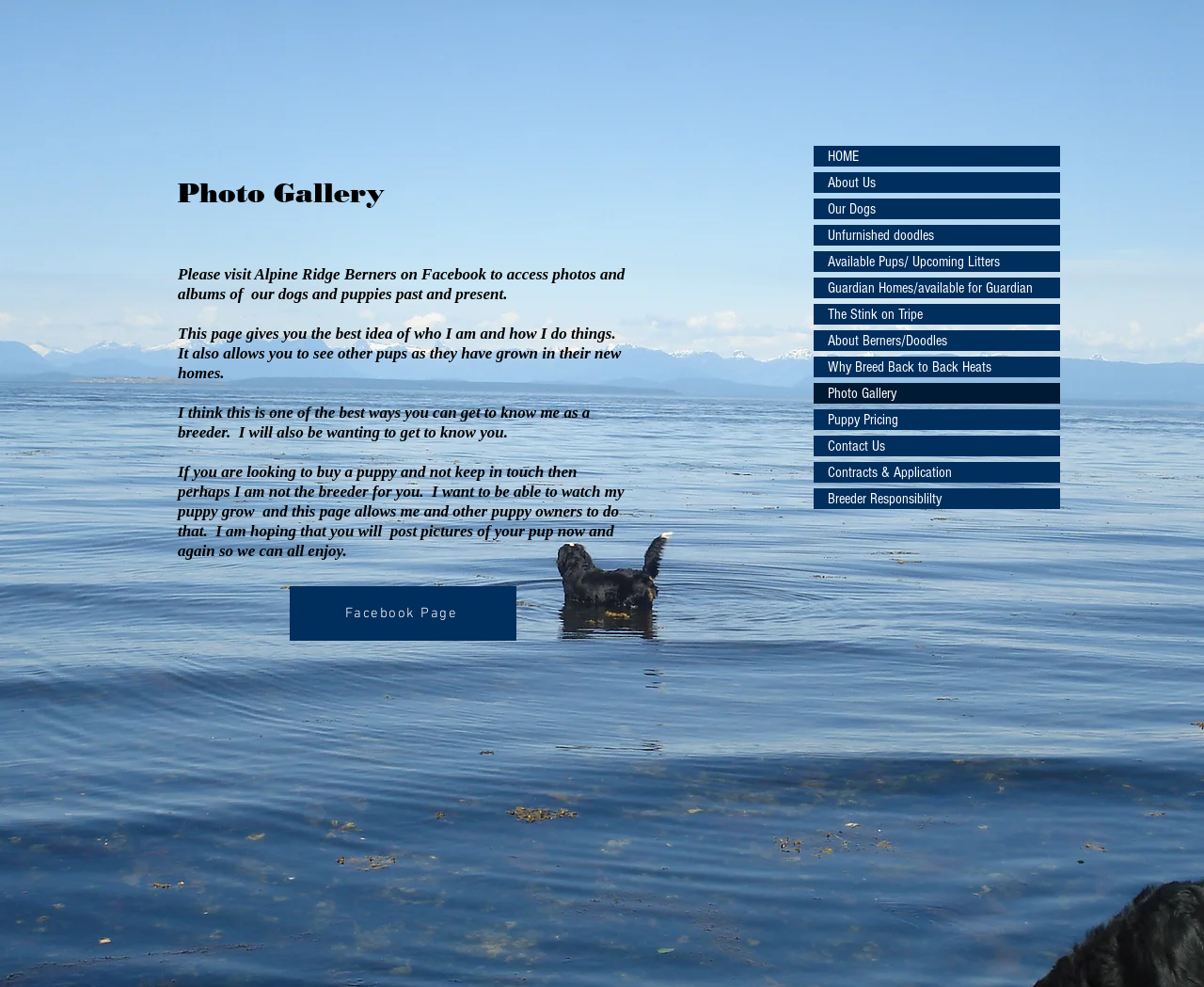Given the element description The Stink on Tripe, specify the bounding box coordinates of the corresponding UI element in the format (top-left x, top-left y, bottom-right x, bottom-right y). All values must be between 0 and 1.

[0.676, 0.308, 0.88, 0.329]